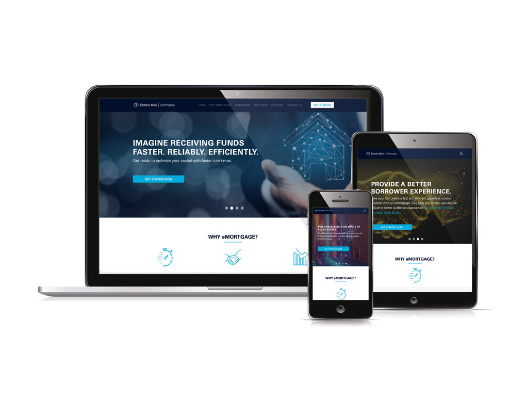What is emphasized in the mortgage process?
Using the visual information, reply with a single word or short phrase.

Efficiency